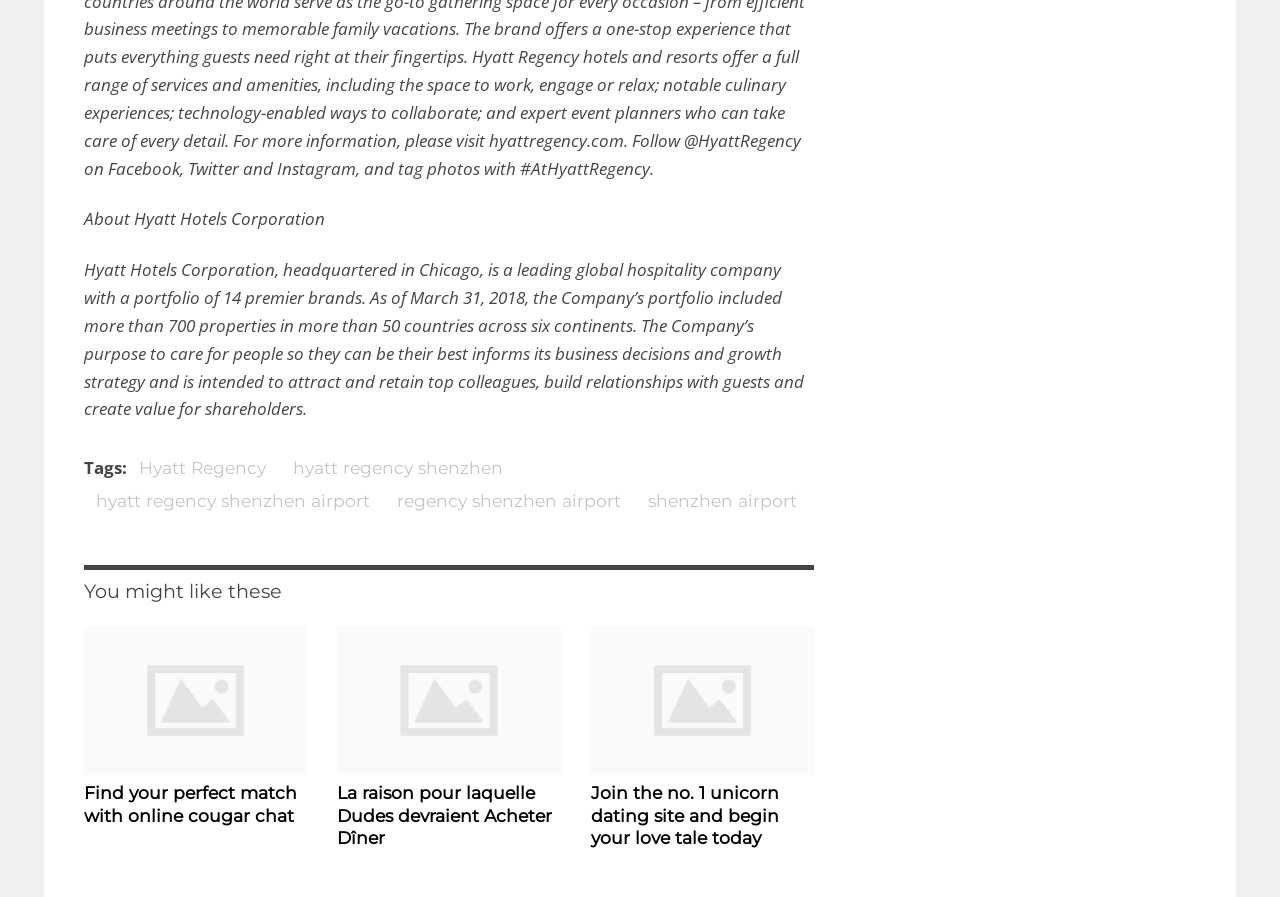Use the information in the screenshot to answer the question comprehensively: How many continents does the company operate in?

The text states that 'As of March 31, 2018, the Company’s portfolio included more than 700 properties in more than 50 countries across six continents.' This indicates that the company operates in six continents.